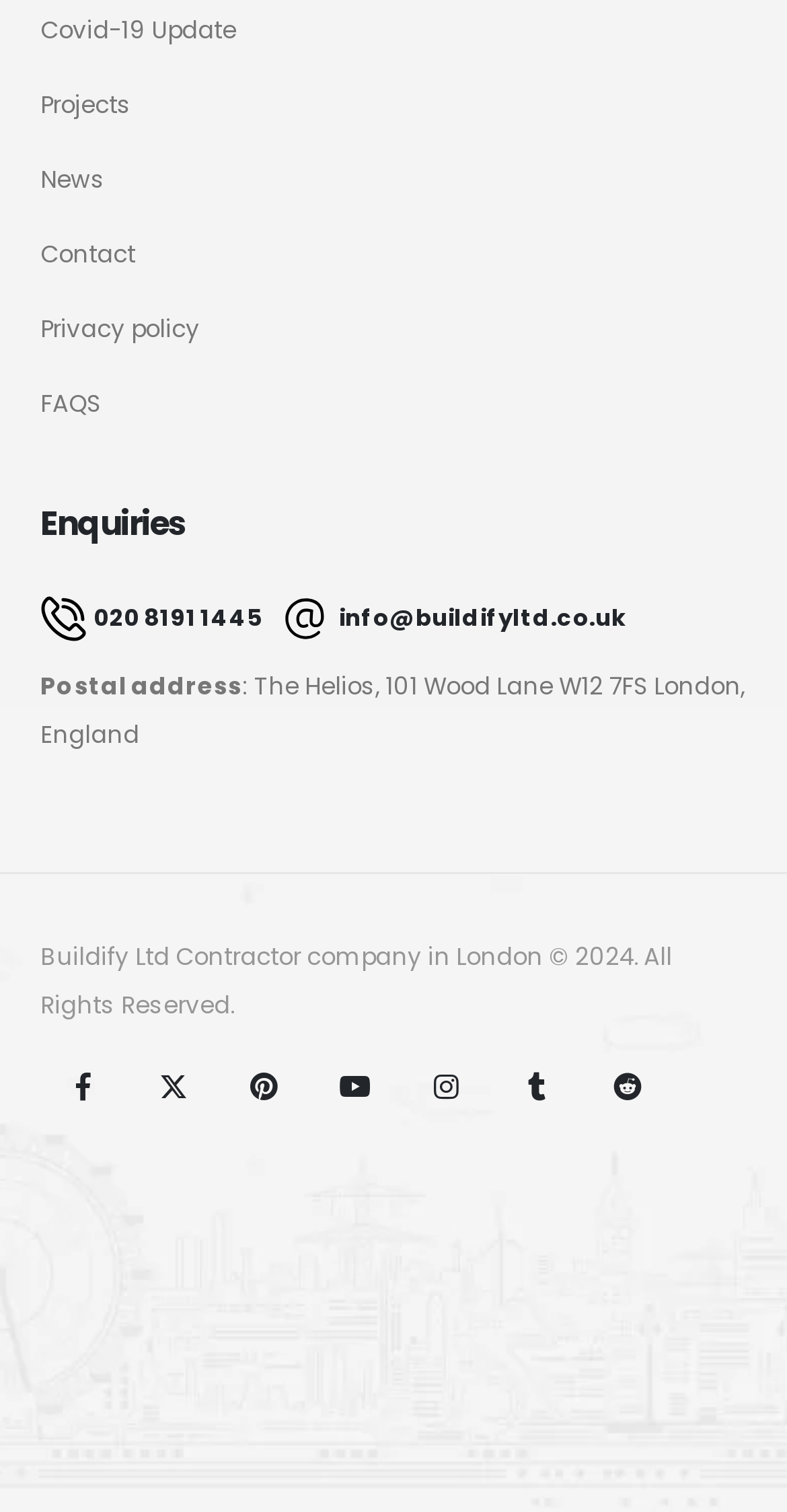Locate the bounding box coordinates of the area you need to click to fulfill this instruction: 'View Facebook page'. The coordinates must be in the form of four float numbers ranging from 0 to 1: [left, top, right, bottom].

[0.056, 0.693, 0.154, 0.743]